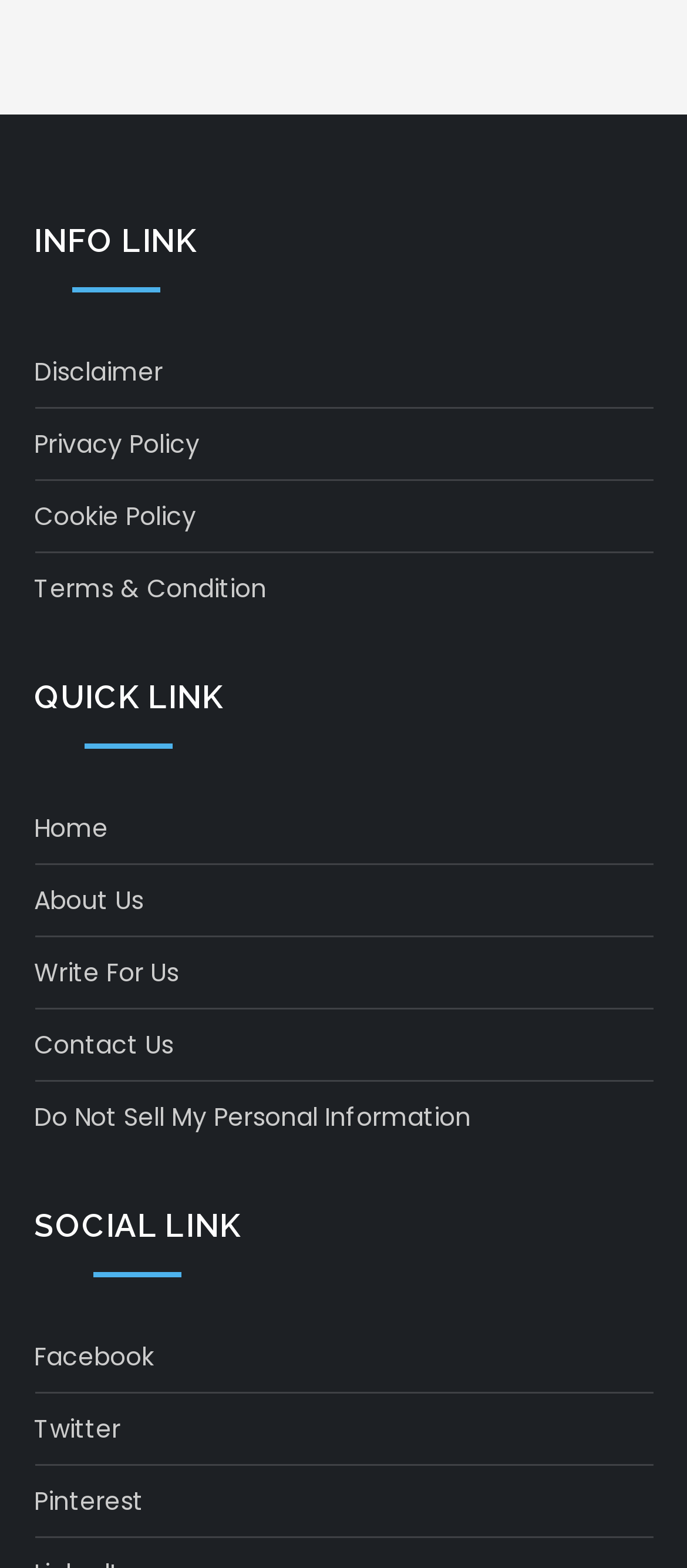Please locate the bounding box coordinates of the element that should be clicked to complete the given instruction: "Go to home page".

[0.05, 0.514, 0.158, 0.543]